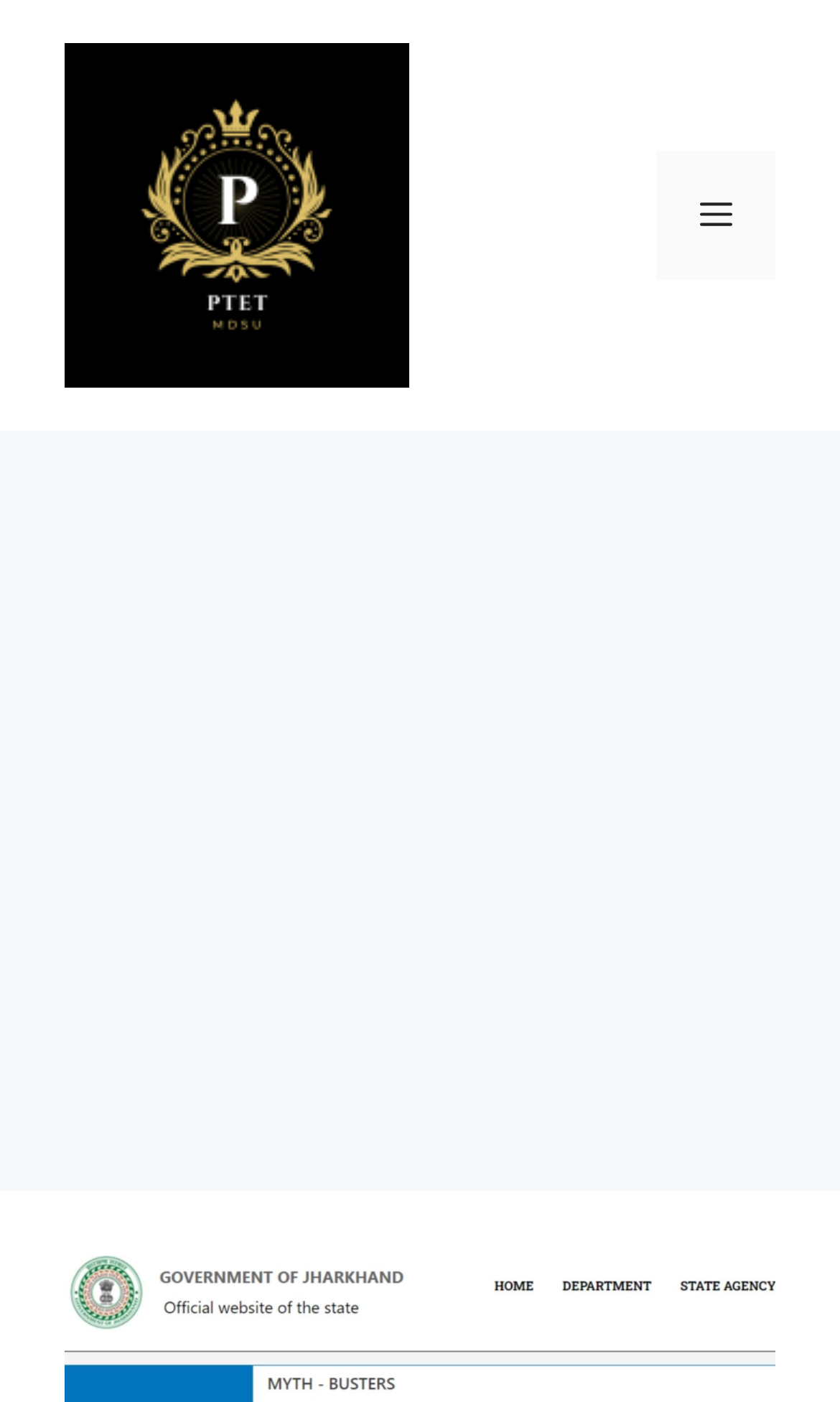What is the purpose of this webpage?
Based on the image, answer the question in a detailed manner.

Based on the webpage's title and content, it appears to be a webpage that provides information and resources for applying for a Jharkhand E Pass, which is likely related to the COVID-19 pandemic and lockdown restrictions in Jharkhand, India.